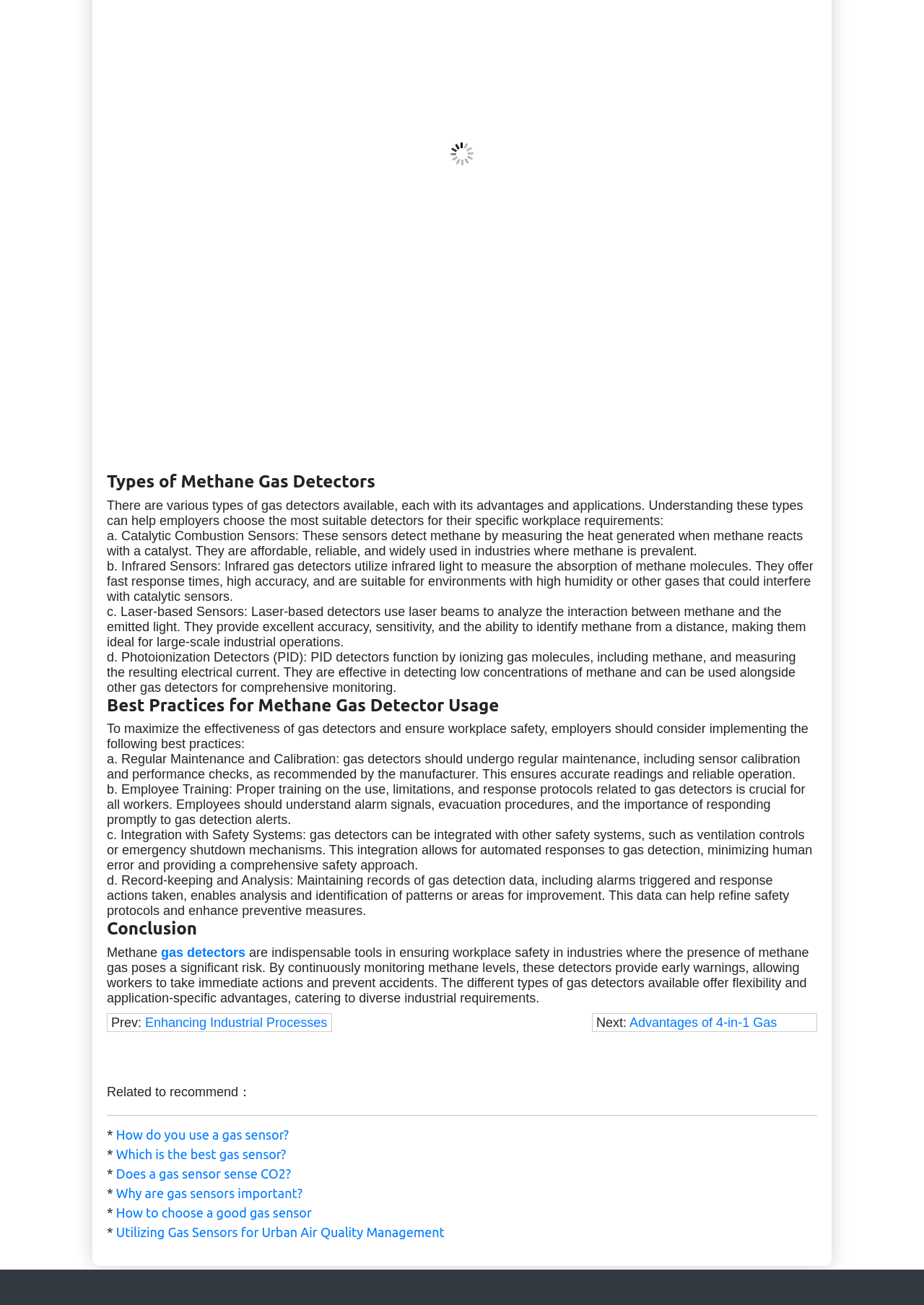Please locate the bounding box coordinates of the element that needs to be clicked to achieve the following instruction: "Find out 'Why are gas sensors important?'". The coordinates should be four float numbers between 0 and 1, i.e., [left, top, right, bottom].

[0.126, 0.909, 0.327, 0.92]